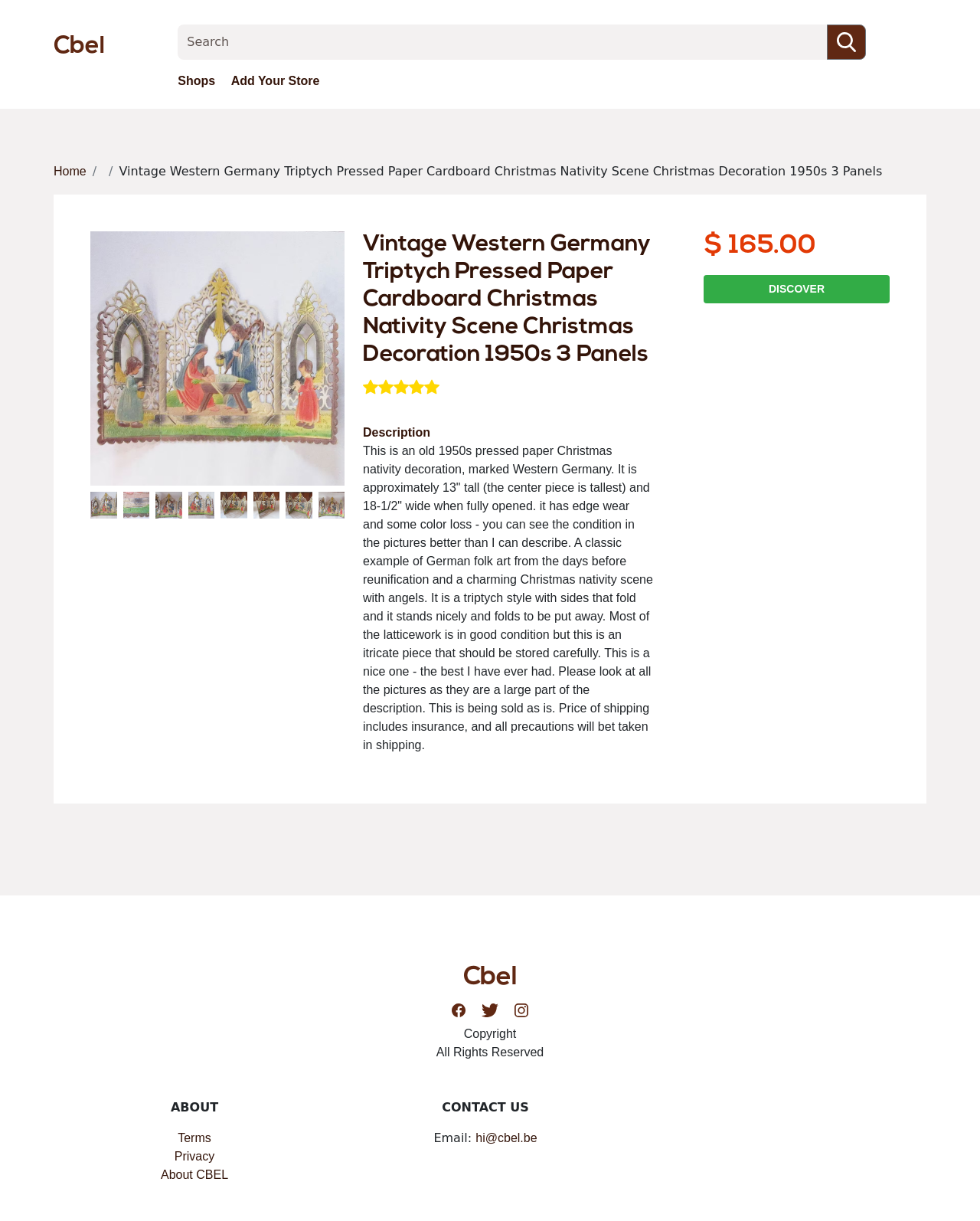Please provide a detailed answer to the question below by examining the image:
What is the email address to contact the seller?

I found the email address to contact the seller by looking at the link element that contains the email address, which is located at the bottom of the page. The link element has a text content of 'hi@cbel.be', indicating the email address to contact the seller.